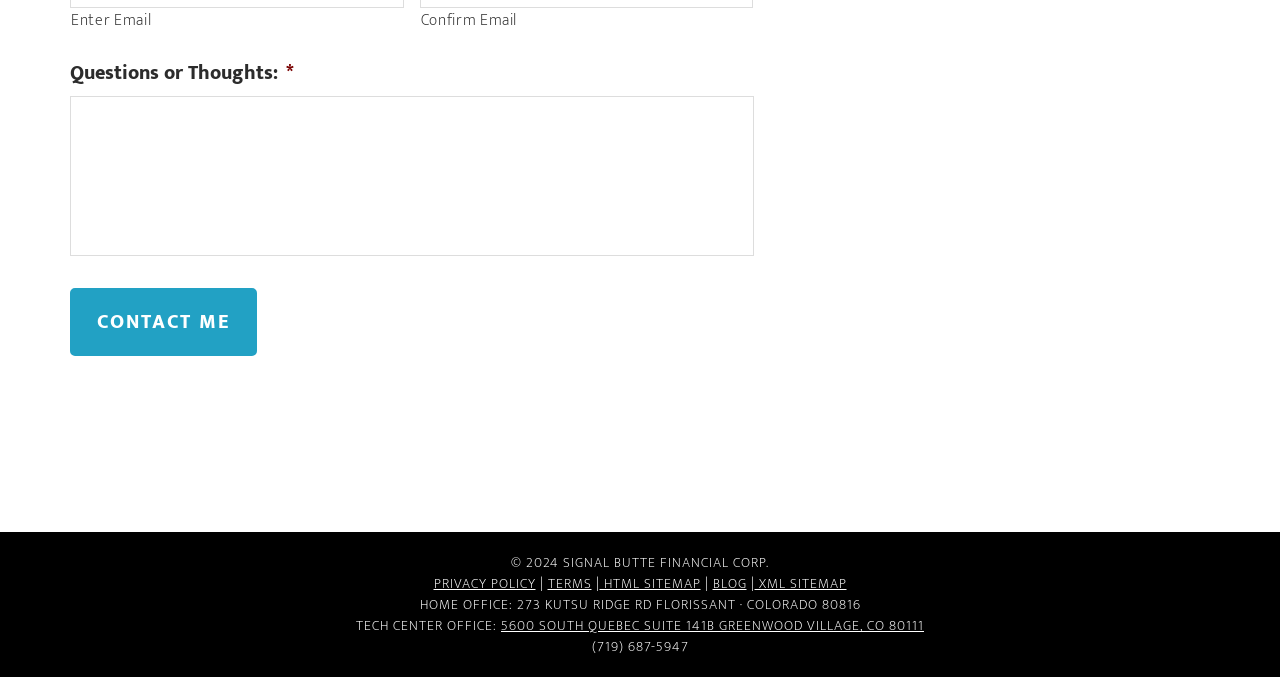Given the content of the image, can you provide a detailed answer to the question?
What is the purpose of the textbox at the top of the page?

The textbox at the top of the page has a label 'Questions or Thoughts:*' and is required, indicating that it is meant for users to ask questions or share their thoughts.